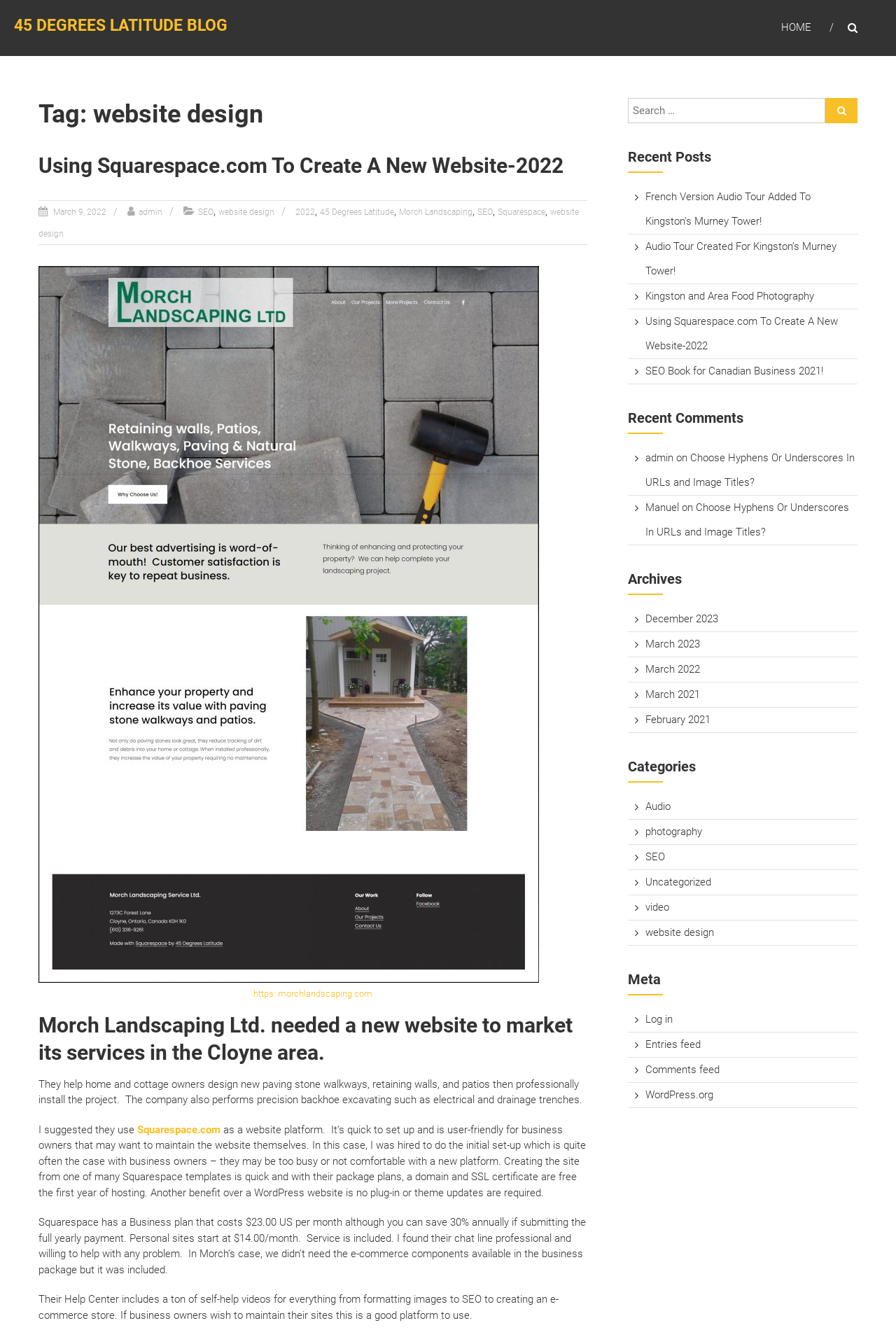Please find the bounding box coordinates of the element that must be clicked to perform the given instruction: "Read recent post about Morch Landscaping". The coordinates should be four float numbers from 0 to 1, i.e., [left, top, right, bottom].

[0.721, 0.142, 0.905, 0.17]